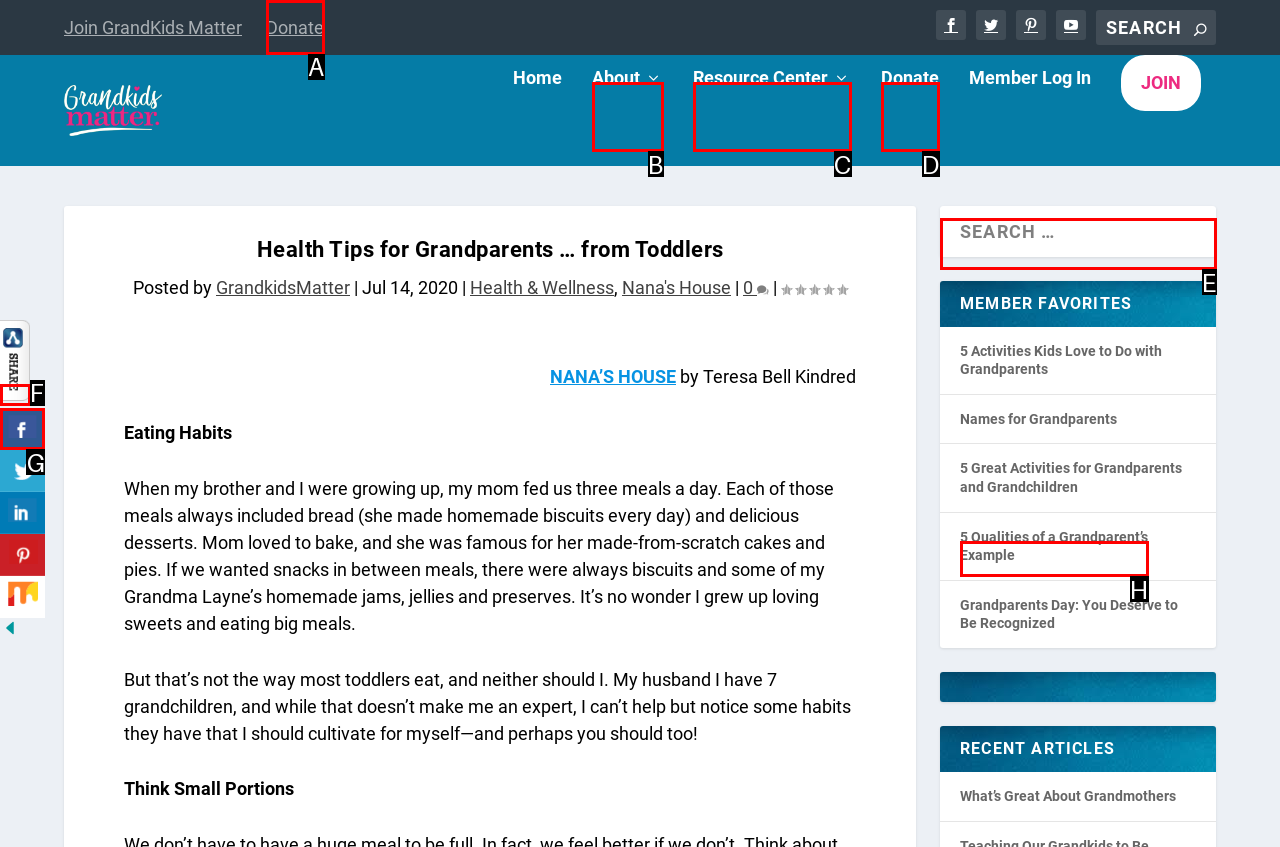Specify which element within the red bounding boxes should be clicked for this task: Share this with your friends on Facebook Respond with the letter of the correct option.

G